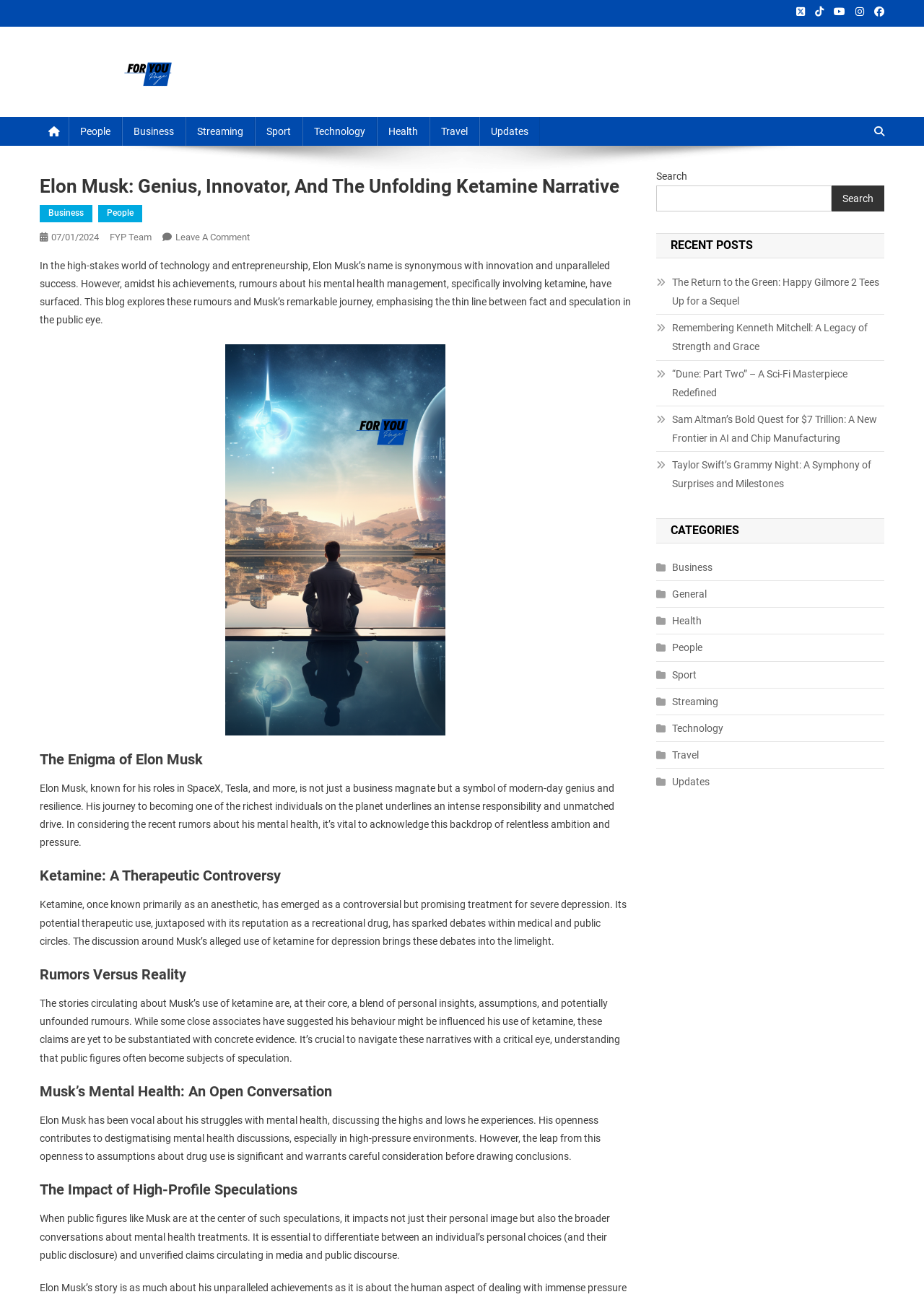Please answer the following question using a single word or phrase: 
What is the date of the article?

07/01/2024